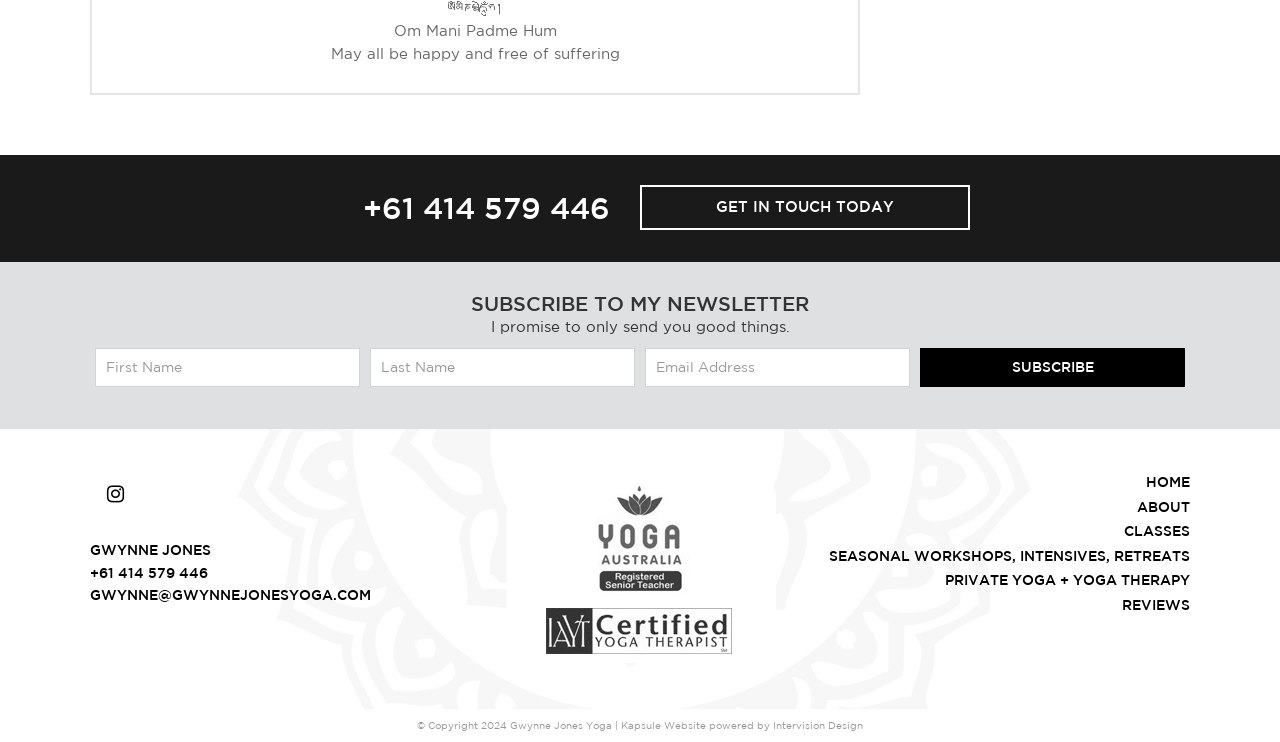What is the phone number to get in touch?
Using the information from the image, provide a comprehensive answer to the question.

I found the phone number by looking at the link element with the text '+61 414 579 446' which is located at [0.284, 0.25, 0.477, 0.312] and also at [0.07, 0.761, 0.163, 0.783]. This suggests that the phone number is a way to get in touch with the person or organization.